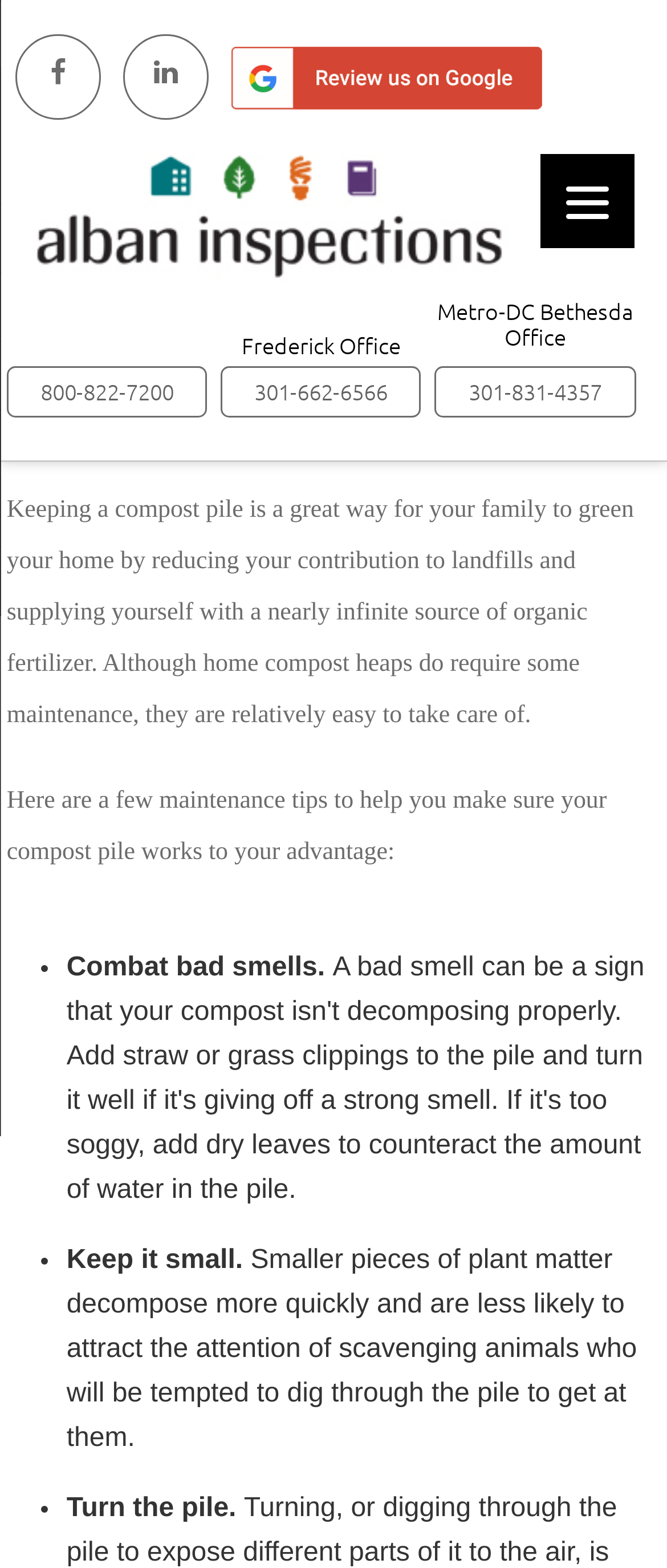Write a detailed summary of the webpage.

The webpage is about maintaining a compost pile, with a focus on providing tips for its upkeep. At the top left, there is a row of three links, each represented by an icon, followed by a link to "albaninspect" with an accompanying image. Below this, there is a phone number "800-822-7200" and a text "Frederick Office". To the right of this, there are two more phone numbers, "301-662-6566" and "301-831-4357", each associated with a location, "Metro-DC Bethesda Office".

The main content of the page is headed by a title "4 tips for maintaining a compost pile", which is followed by a brief introduction to the benefits of composting. Below this, there are four maintenance tips, each marked by a bullet point. The first tip is to "Combat bad smells", the second is to "Keep it small", which is explained in more detail, highlighting the importance of smaller pieces of plant matter decomposing quickly. The third tip is to "Turn the pile", and the fourth tip is not explicitly stated.

At the top right, there is a button labeled "Menu", and at the very top, there are three links, each represented by an icon. Throughout the page, there are several images, including one associated with the "albaninspect" link.